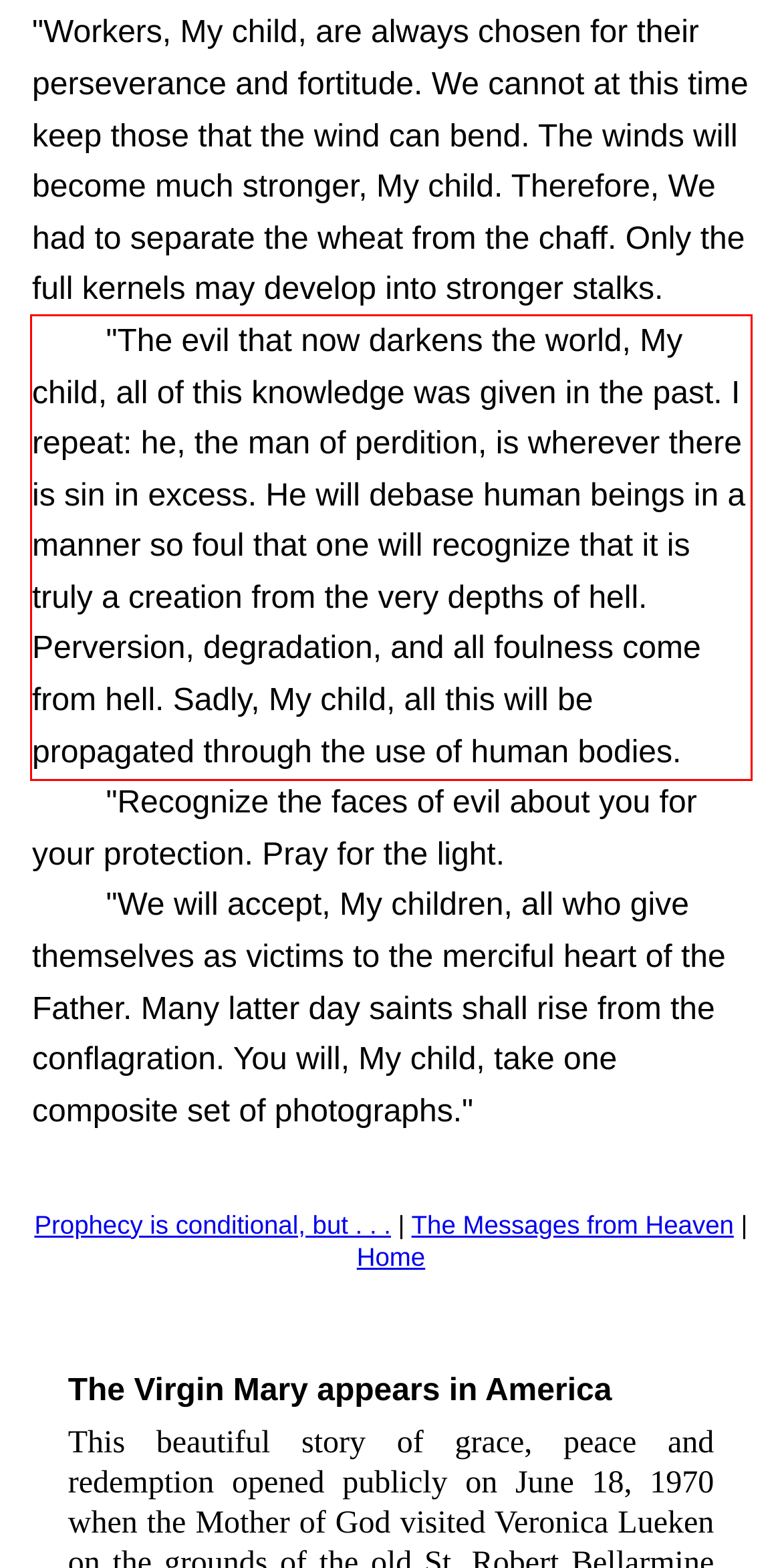Analyze the screenshot of the webpage that features a red bounding box and recognize the text content enclosed within this red bounding box.

"The evil that now darkens the world, My child, all of this knowledge was given in the past. I repeat: he, the man of perdition, is wherever there is sin in excess. He will debase human beings in a manner so foul that one will recognize that it is truly a creation from the very depths of hell. Perversion, degradation, and all foulness come from hell. Sadly, My child, all this will be propagated through the use of human bodies.